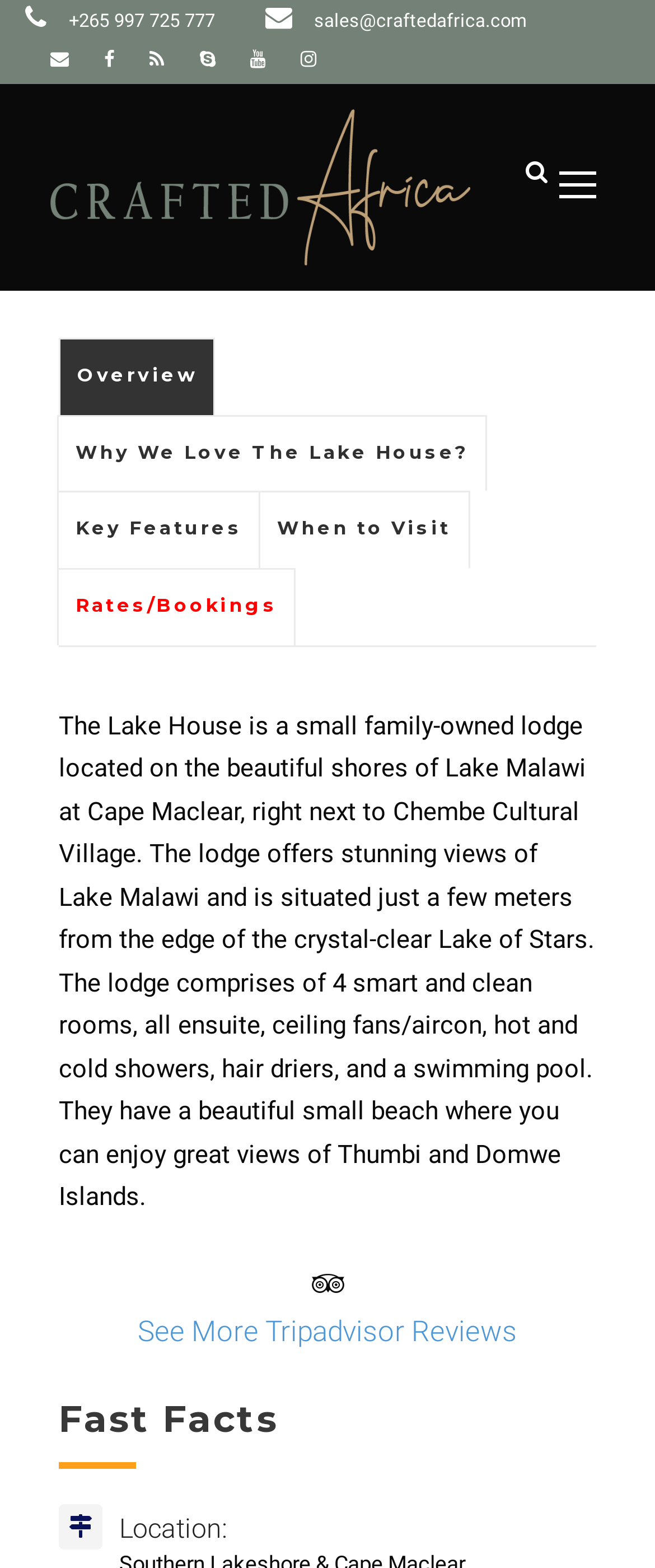Using the information in the image, give a detailed answer to the following question: How many rooms does The Lake House have?

I found the answer by reading the StaticText element with the text 'The lodge comprises of 4 smart and clean rooms, all ensuite, ceiling fans/aircon, hot and cold showers, hair driers, and a swimming pool.' which mentions the number of rooms.